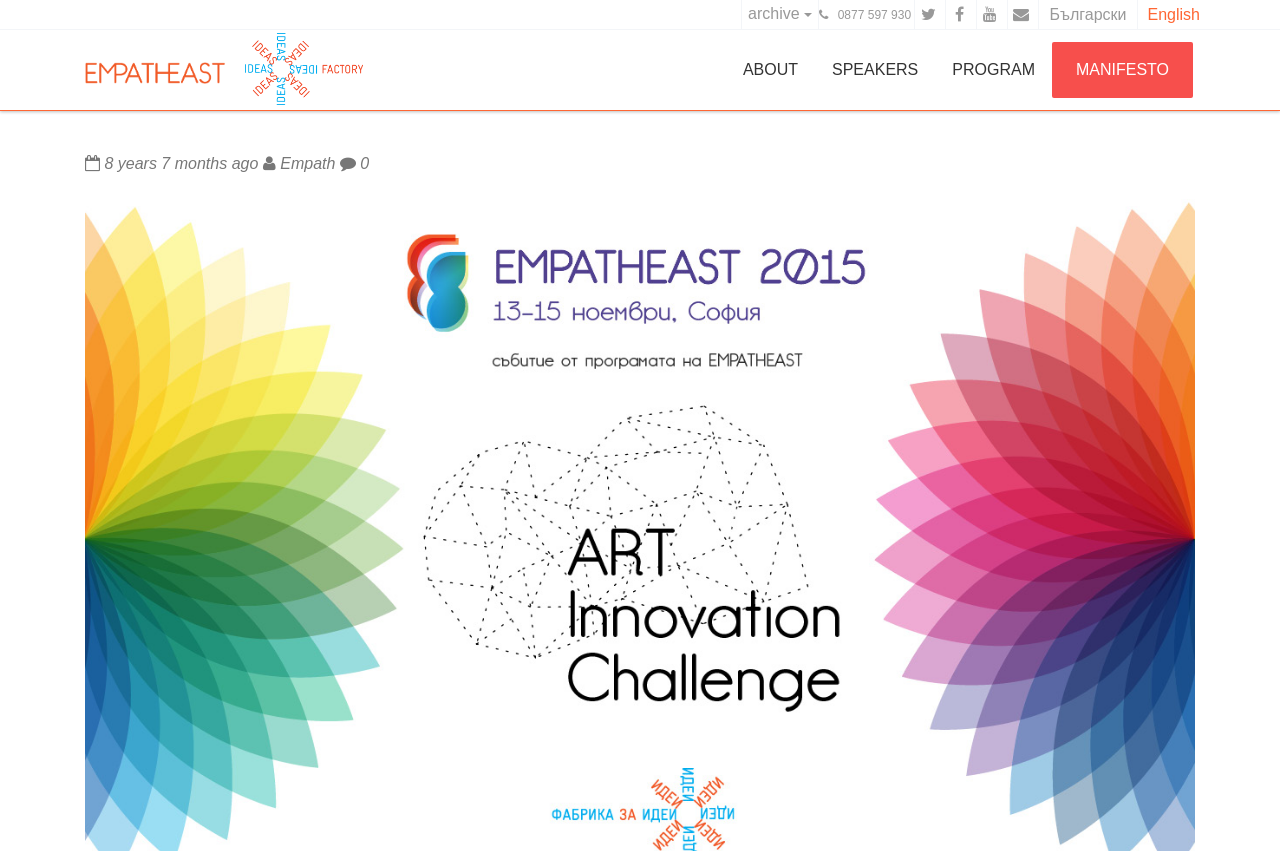Please provide a brief answer to the question using only one word or phrase: 
How many social media links are available?

4